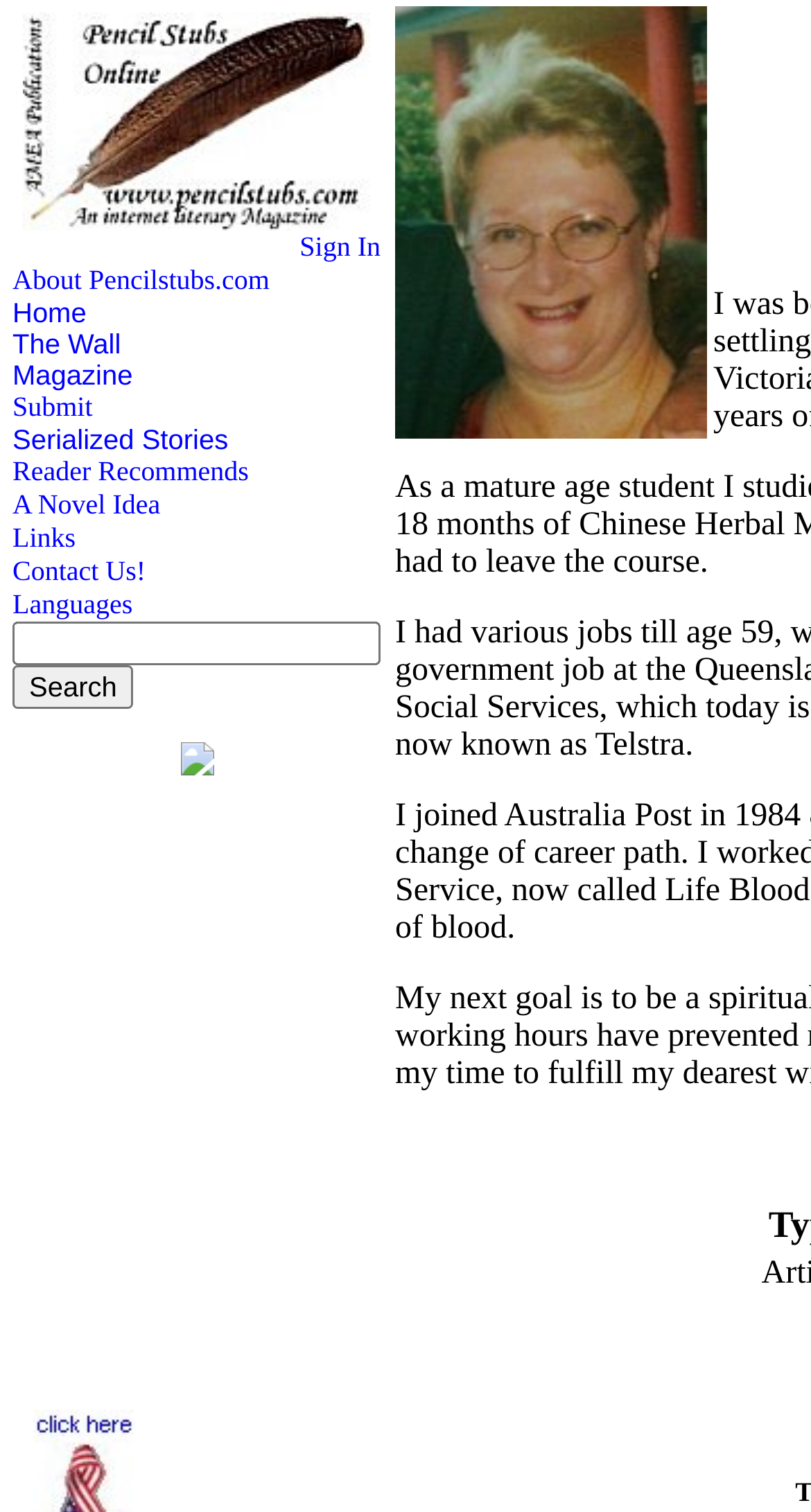Please provide the bounding box coordinates for the element that needs to be clicked to perform the following instruction: "Search for something". The coordinates should be given as four float numbers between 0 and 1, i.e., [left, top, right, bottom].

[0.015, 0.44, 0.165, 0.469]